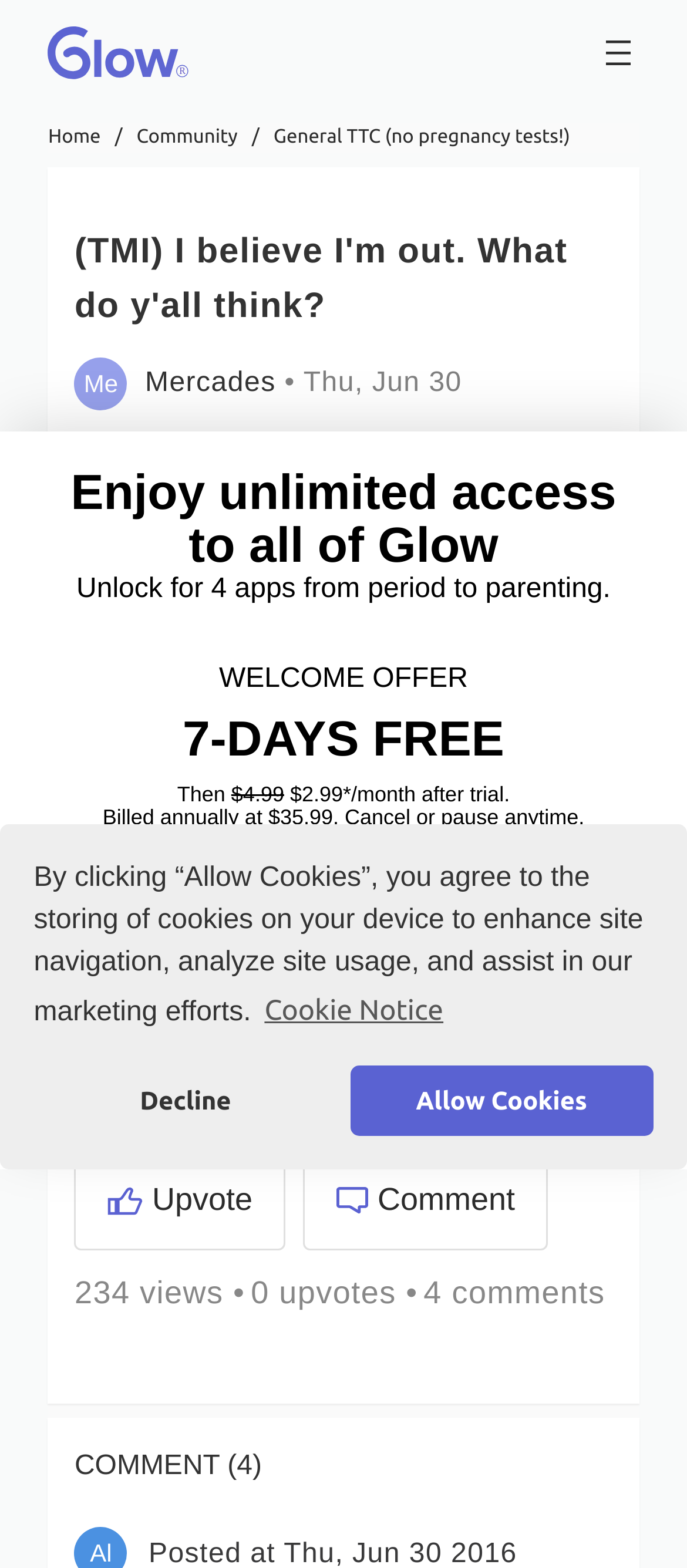Predict the bounding box coordinates of the area that should be clicked to accomplish the following instruction: "Click the 'Open menu' button". The bounding box coordinates should consist of four float numbers between 0 and 1, i.e., [left, top, right, bottom].

[0.868, 0.02, 0.93, 0.047]